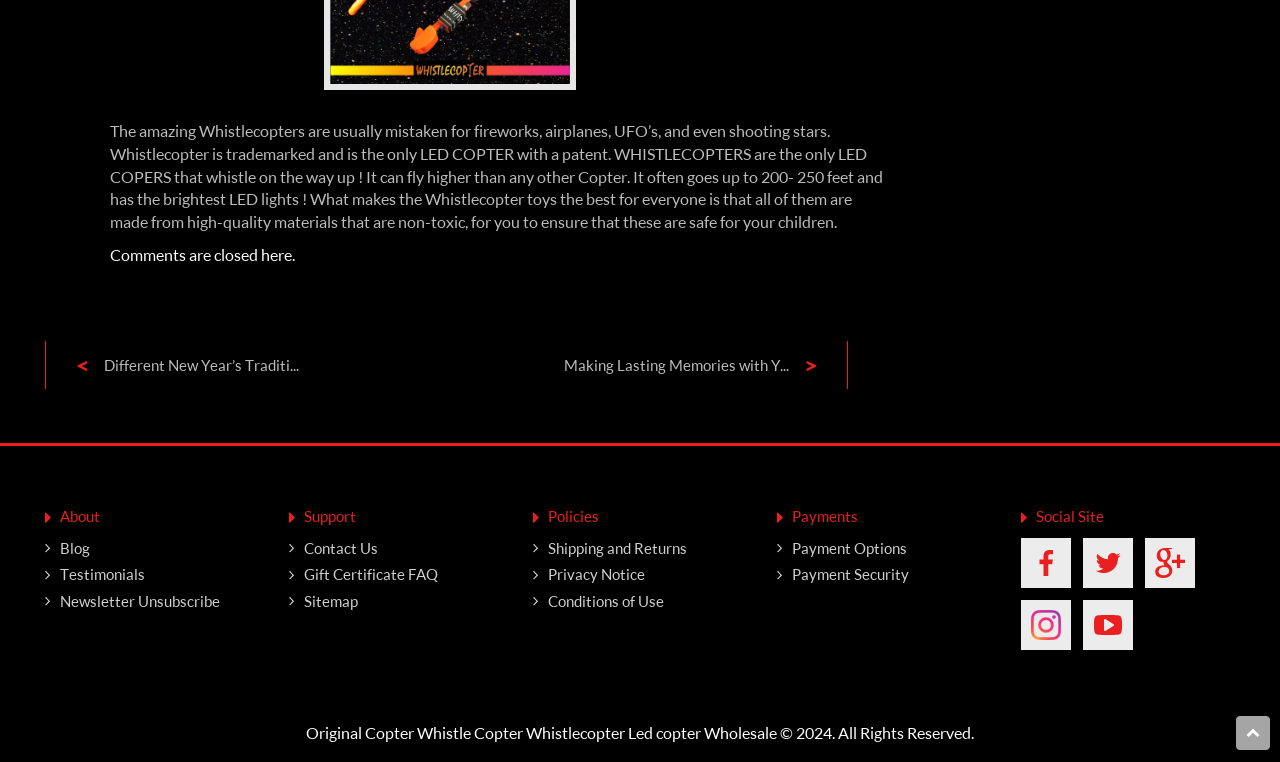Please mark the clickable region by giving the bounding box coordinates needed to complete this instruction: "Click on the 'Support' link".

[0.238, 0.666, 0.278, 0.689]